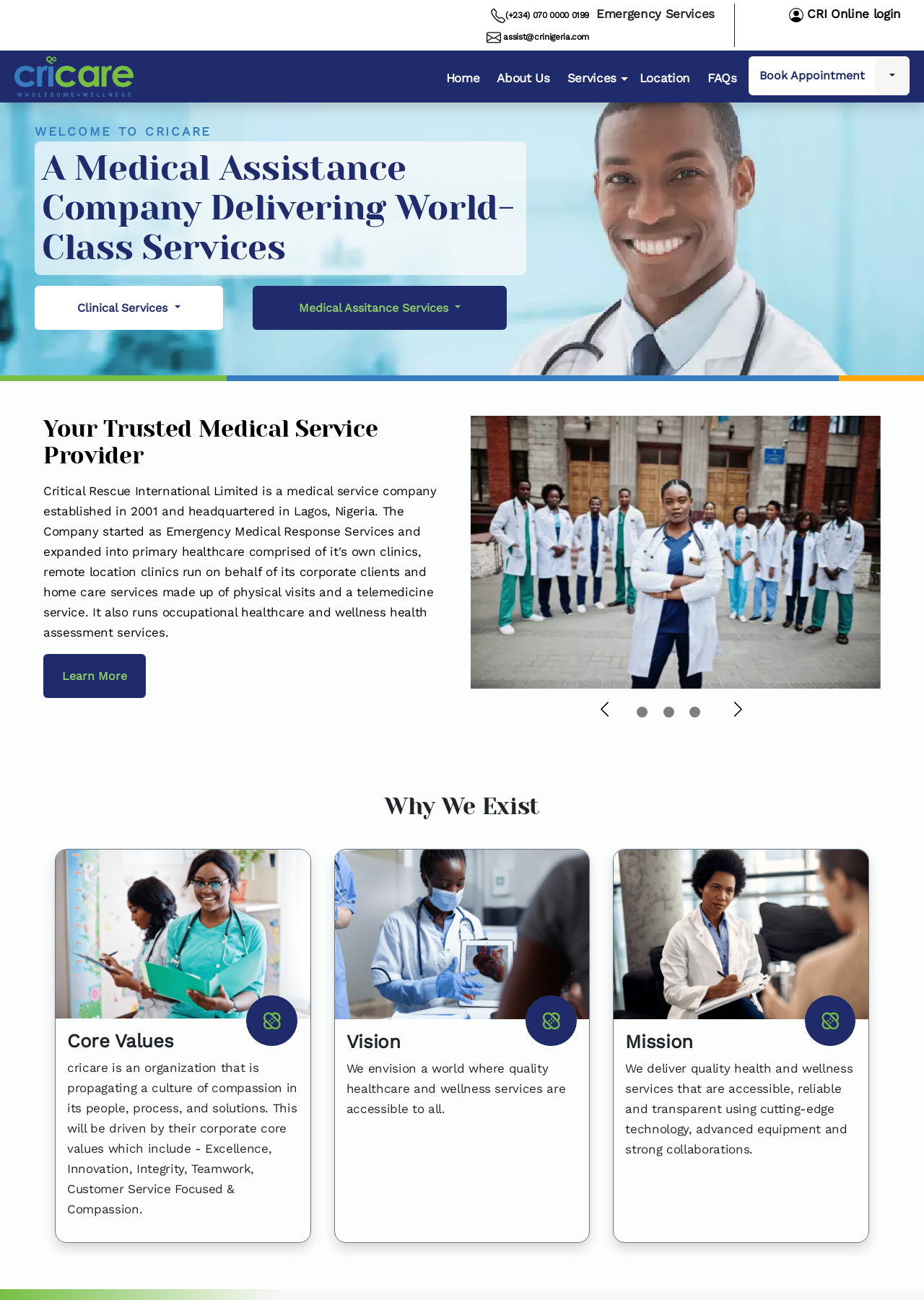What is the name of the medical assistance company?
Using the information presented in the image, please offer a detailed response to the question.

I found the name of the medical assistance company by looking at the heading element with the text 'WELCOME TO CRICARE' and the link element with the text 'CRI Online login' which suggests that the company is CRI Nigeria.